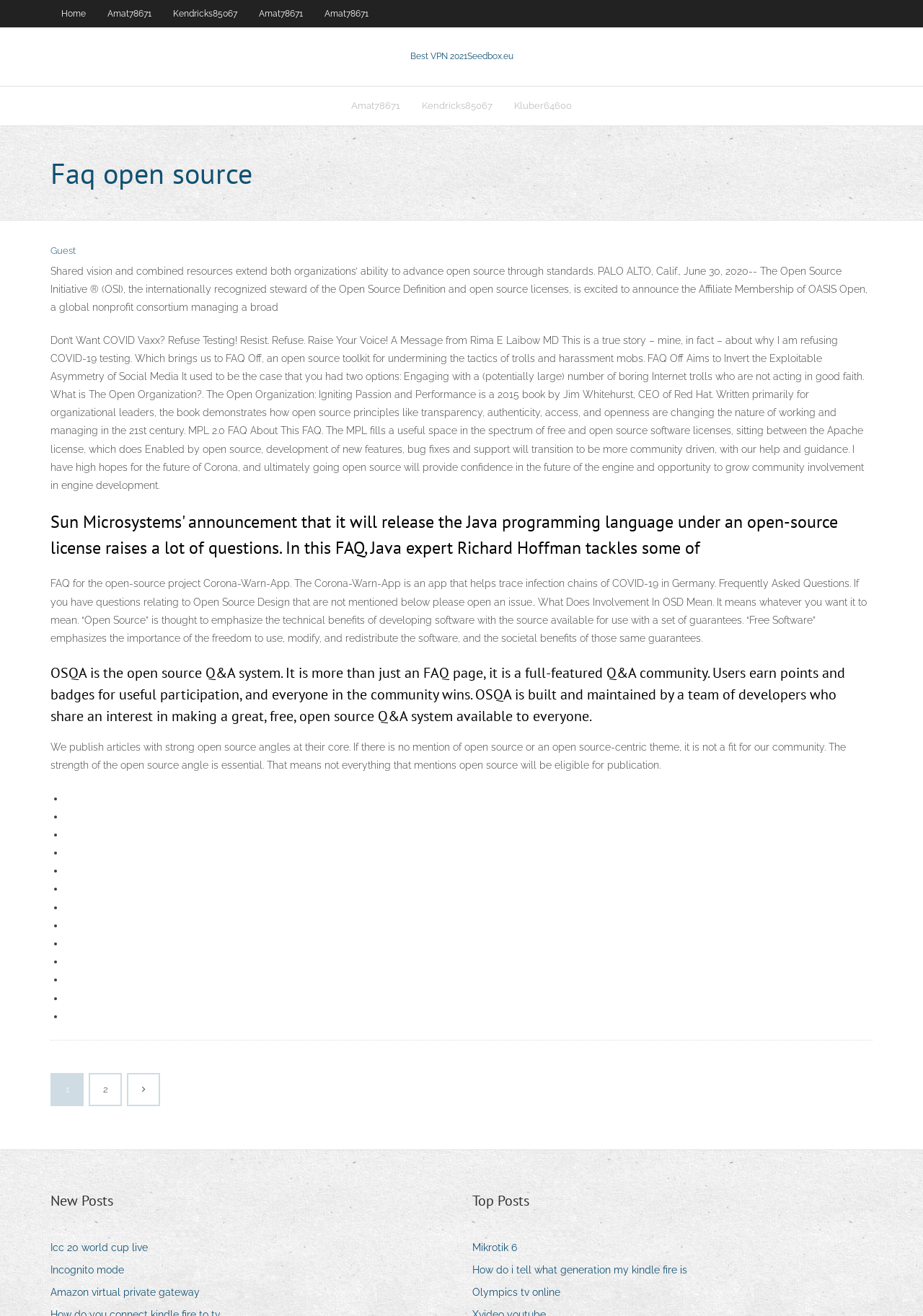Please identify the bounding box coordinates of the element I should click to complete this instruction: 'Click on 'Happy New Year!' link'. The coordinates should be given as four float numbers between 0 and 1, like this: [left, top, right, bottom].

None